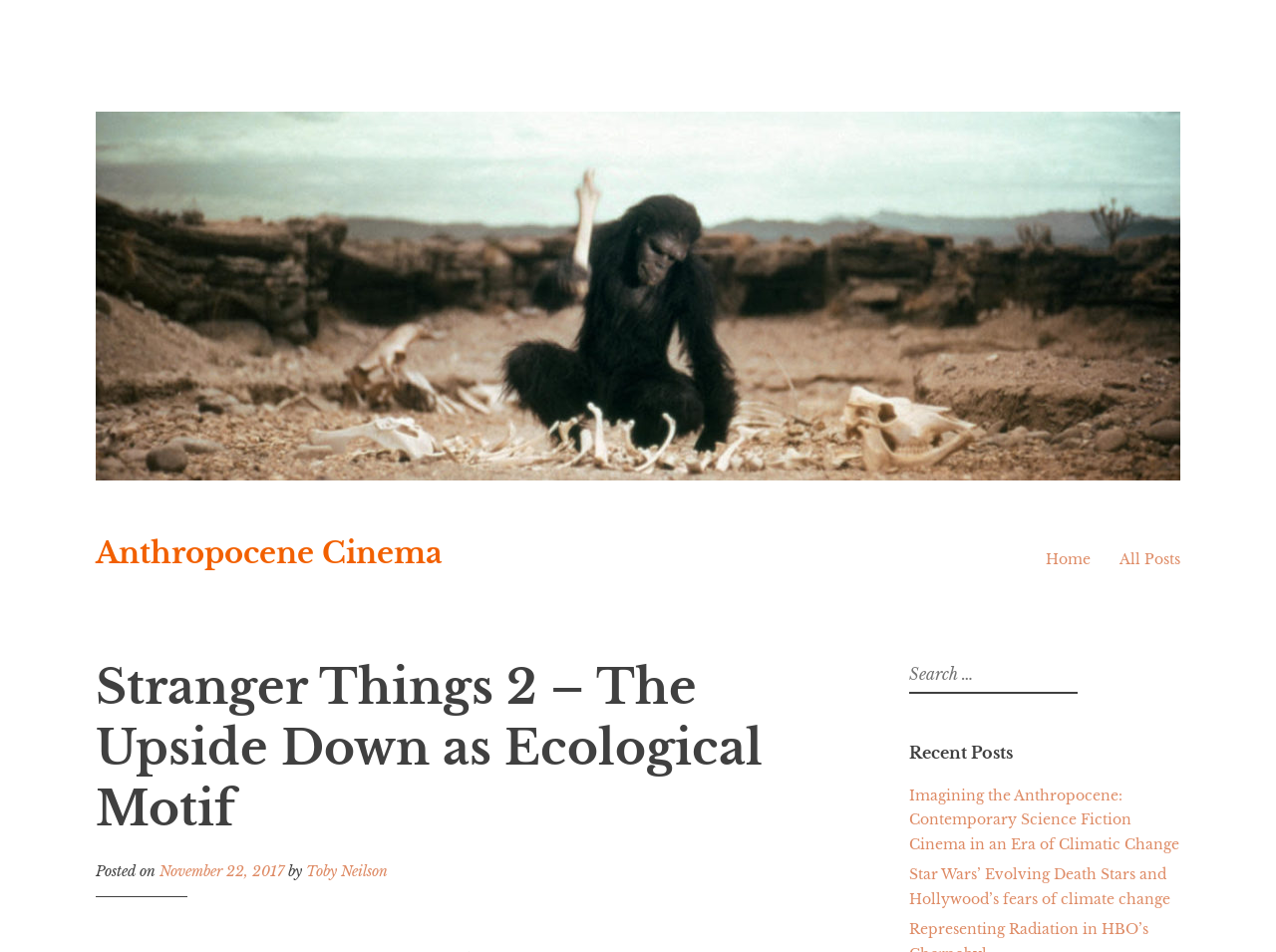How many recent posts are listed?
Refer to the image and give a detailed answer to the question.

I counted the number of links under the 'Recent Posts' heading, which are 'Imagining the Anthropocene...' and 'Star Wars’ Evolving Death Stars...'. There are two links, indicating two recent posts.